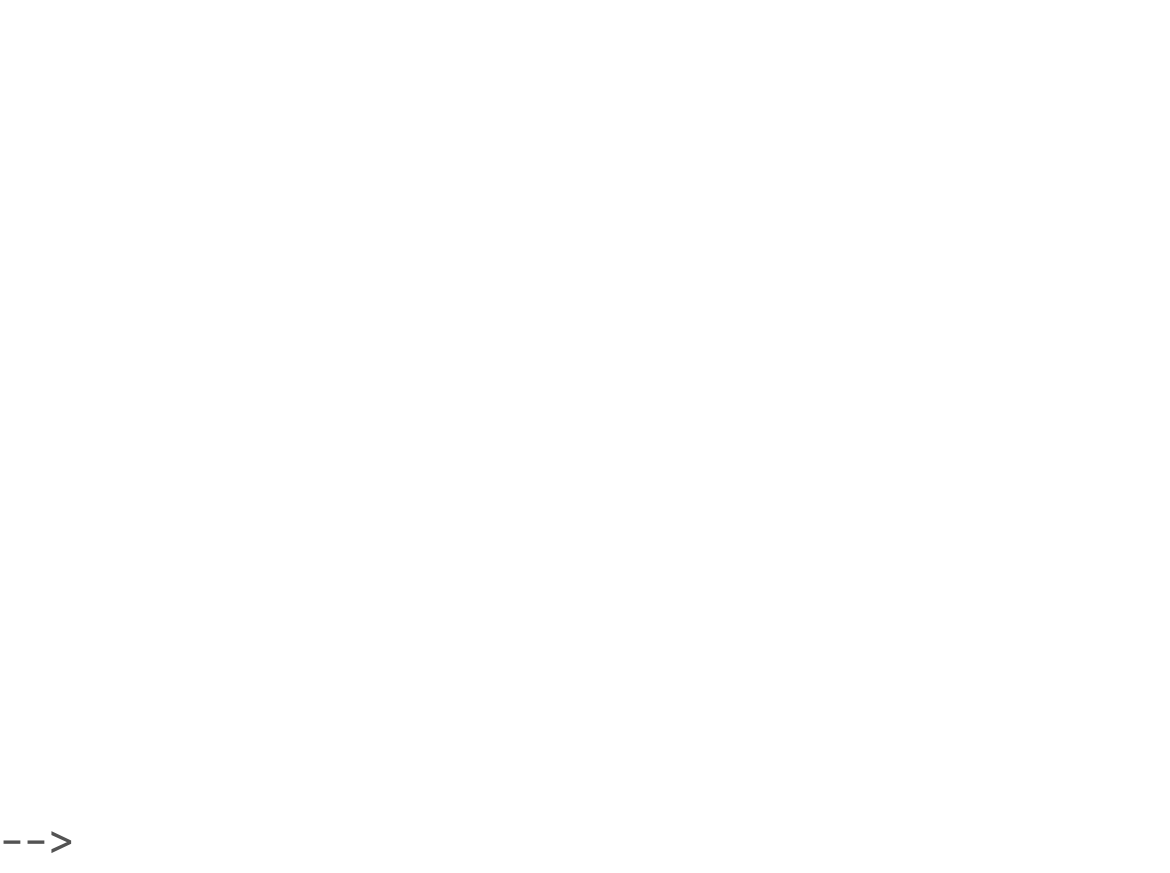How many flooring options are listed?
Using the picture, provide a one-word or short phrase answer.

4